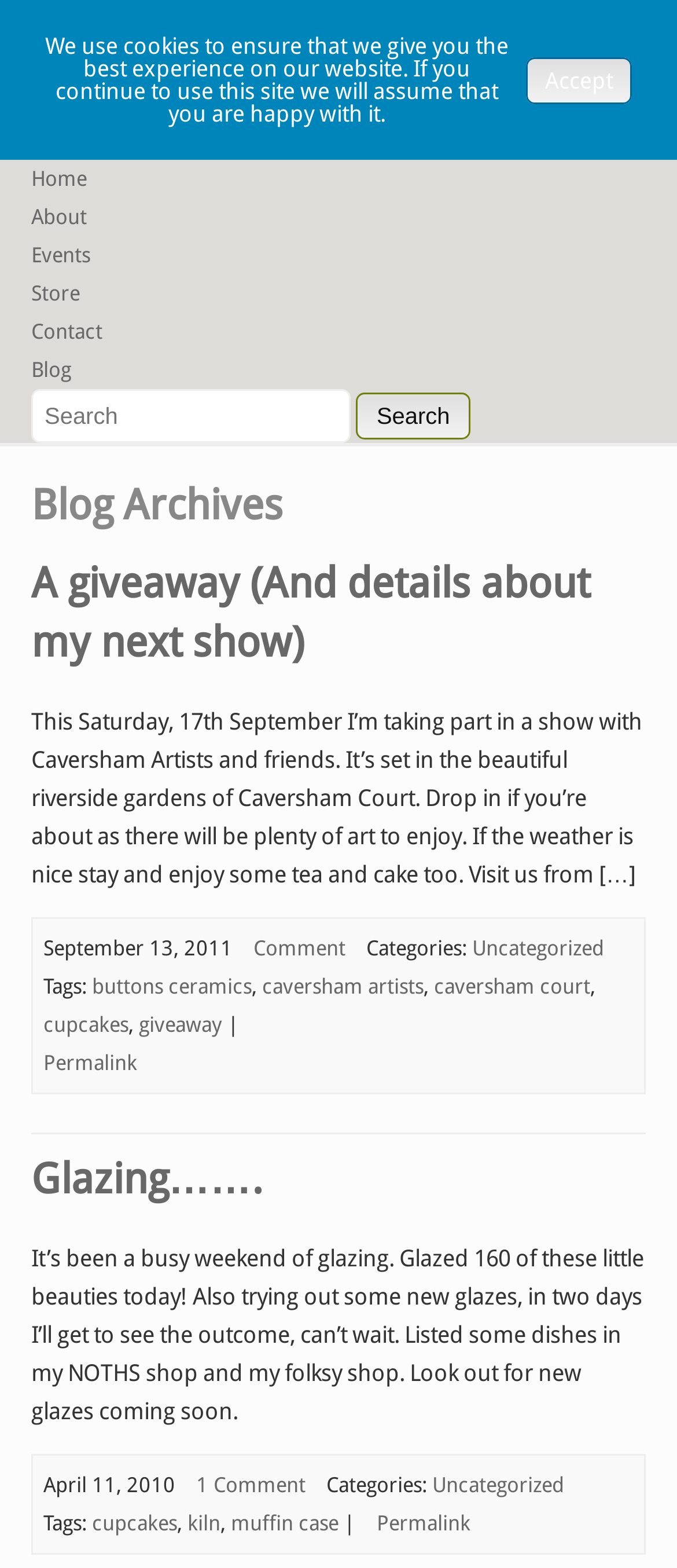Show the bounding box coordinates for the HTML element as described: "Home".

[0.046, 0.107, 0.128, 0.122]